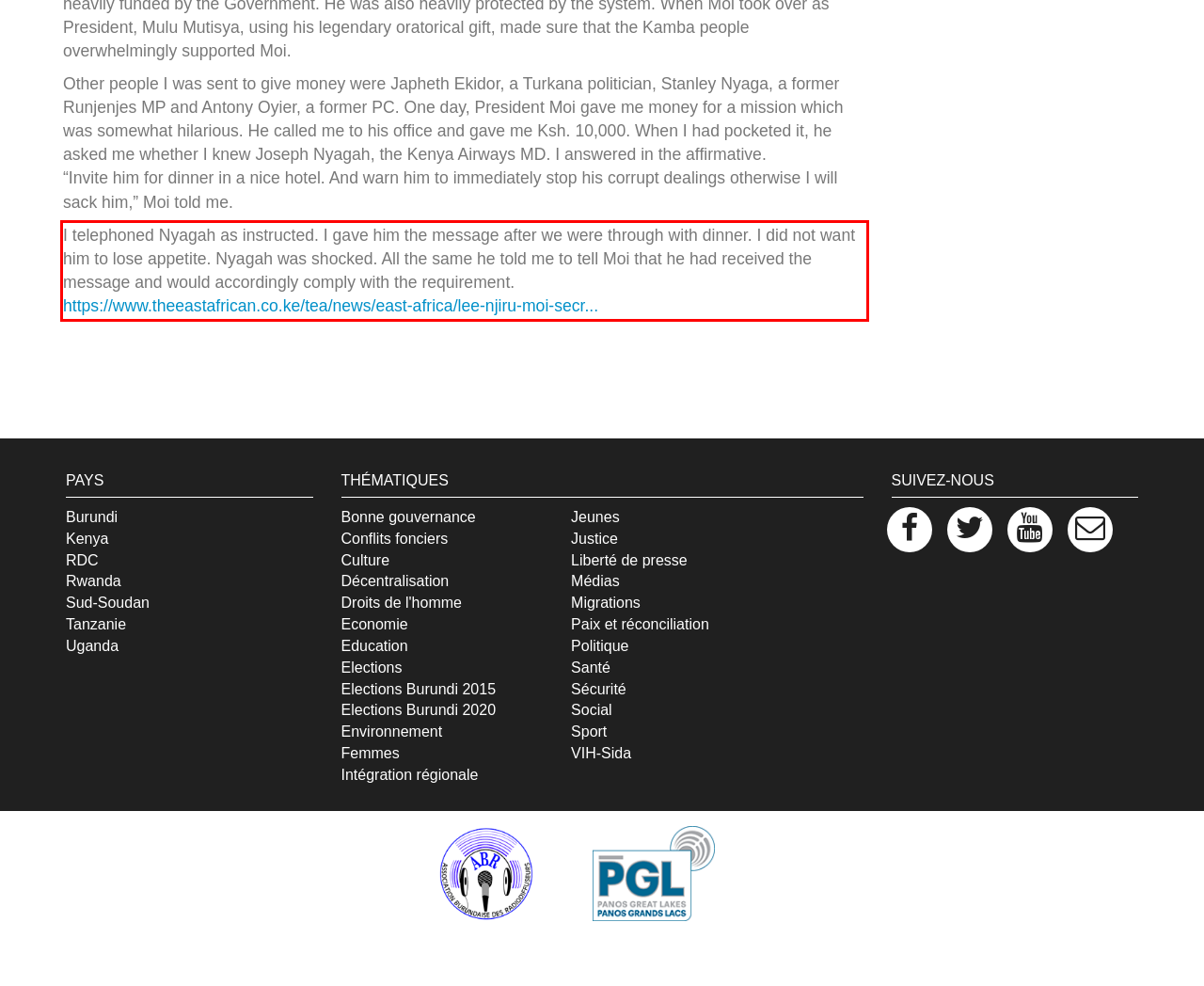Identify and extract the text within the red rectangle in the screenshot of the webpage.

I telephoned Nyagah as instructed. I gave him the message after we were through with dinner. I did not want him to lose appetite. Nyagah was shocked. All the same he told me to tell Moi that he had received the message and would accordingly comply with the requirement. https://www.theeastafrican.co.ke/tea/news/east-africa/lee-njiru-moi-secr...